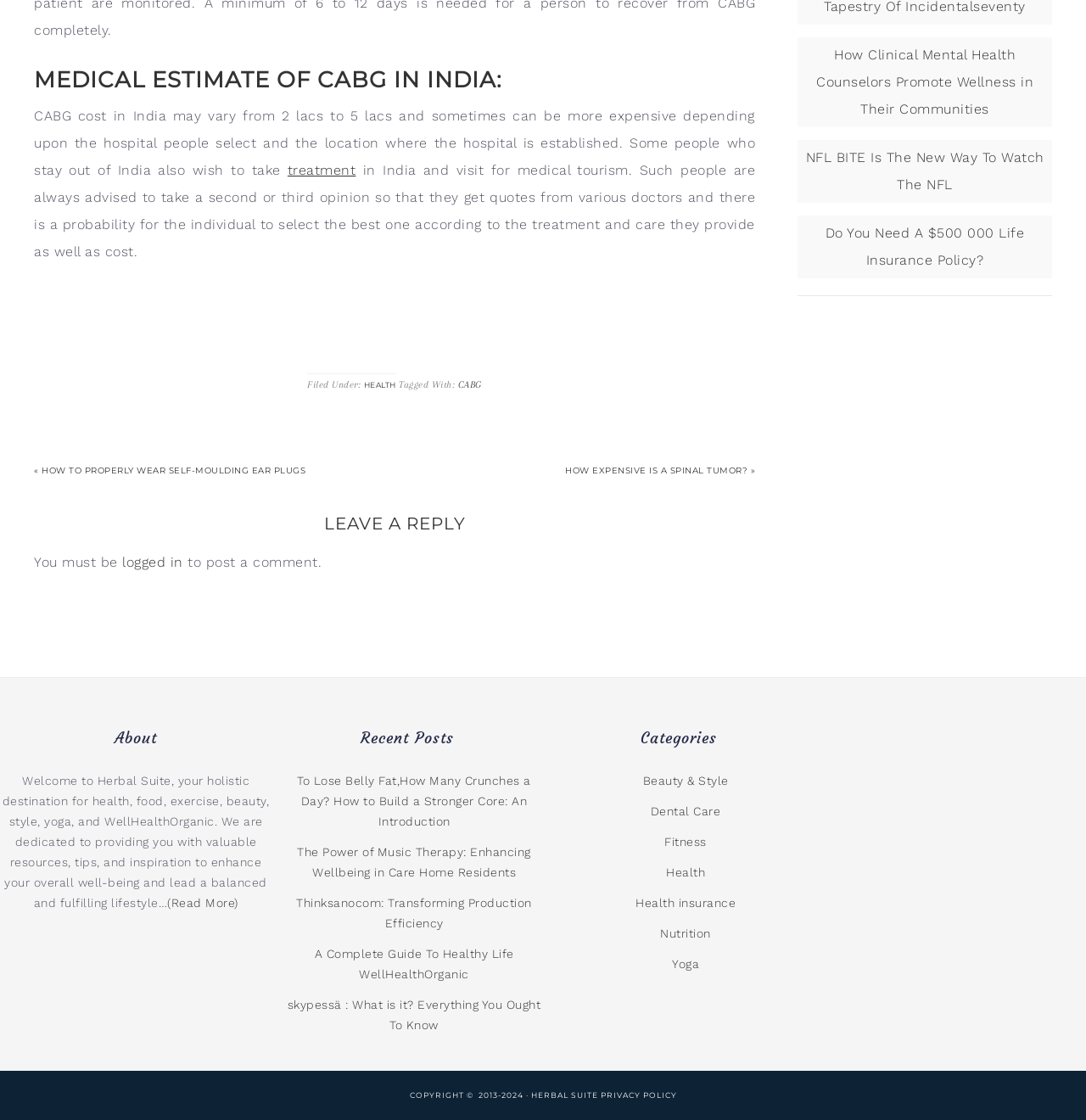Determine the bounding box coordinates of the clickable region to execute the instruction: "Click on the 'treatment' link". The coordinates should be four float numbers between 0 and 1, denoted as [left, top, right, bottom].

[0.265, 0.144, 0.328, 0.159]